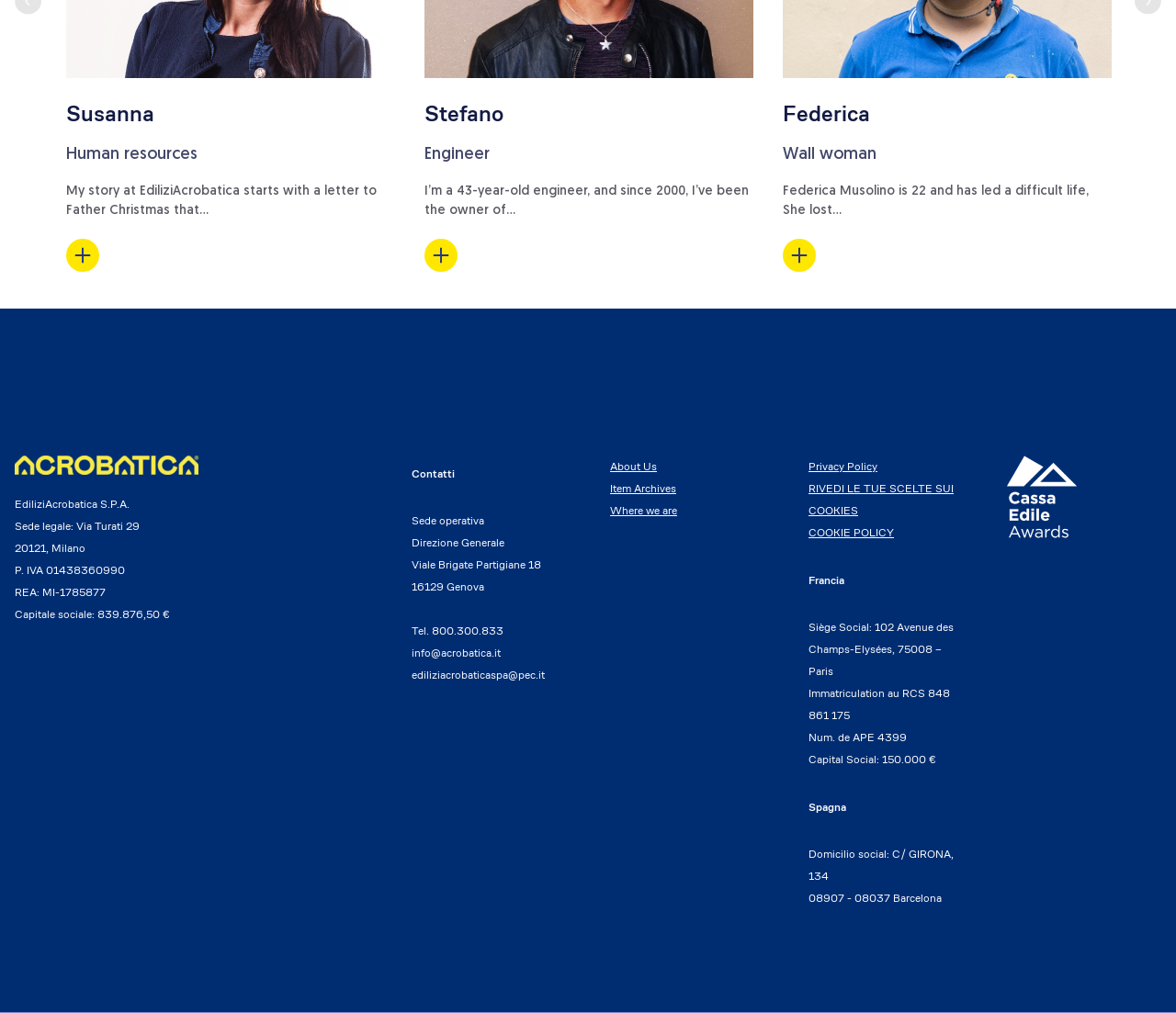Locate the bounding box coordinates of the clickable region to complete the following instruction: "Visit Federica's page."

[0.361, 0.099, 0.641, 0.126]